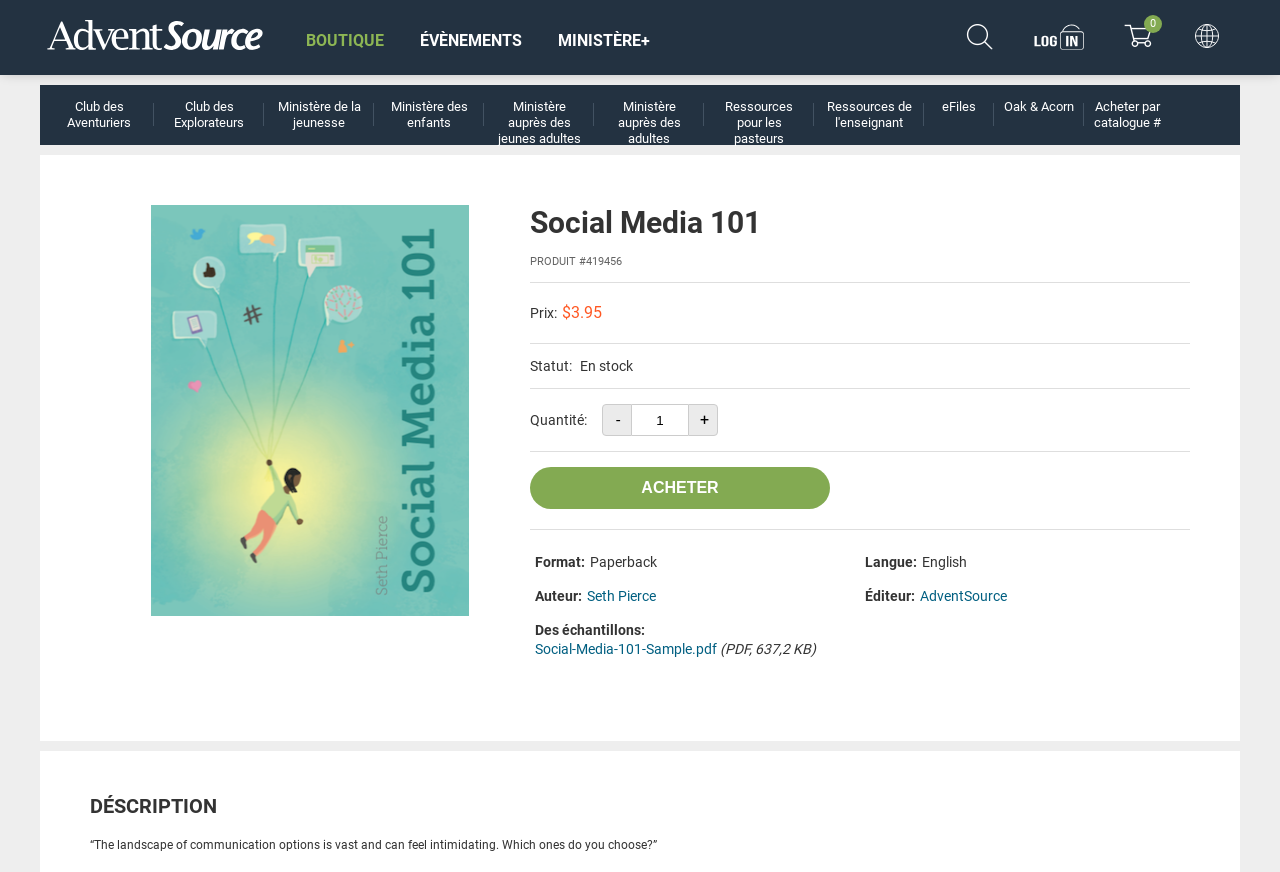Generate a comprehensive description of the webpage content.

The webpage is titled "AdventSource" and has a prominent heading with the same name at the top left corner. Below the heading, there is a row of links, including "BOUTIQUE", "ÉVÈNEMENTS", "MINISTÈRE+", and others, stretching from the left to the right side of the page. 

To the right of the heading, there is a search bar with a "Chercher" label and a textbox where users can input their search queries. 

Below the search bar, there are several links categorized into different sections, including "Club des Aventuriers", "Ministère de la jeunesse", "Ressources pour les pasteurs", and others. These links are arranged in a vertical column, taking up most of the left side of the page.

On the right side of the page, there is a section dedicated to a product, "Social Media 101", which has an image, a heading, and a description. The product details include its price, status, and quantity, as well as options to adjust the quantity and add it to the cart. 

Below the product section, there is a description of the product, which is a quote about the landscape of communication options.